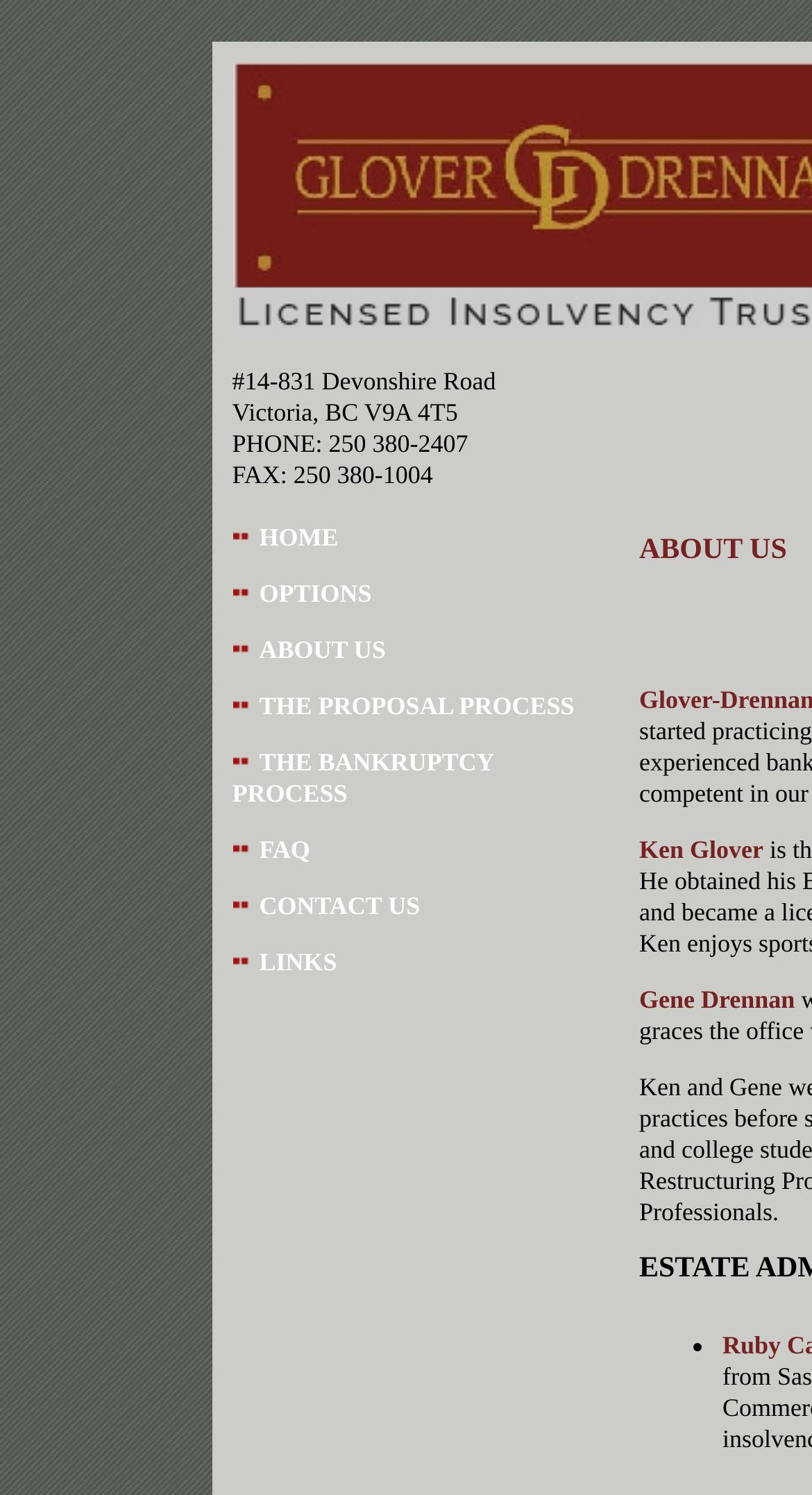What is the name of the person listed below the address?
Answer the question with a detailed and thorough explanation.

I found the name 'Gene Drennan' by looking at the text below the address section. It is a static text element with the name.